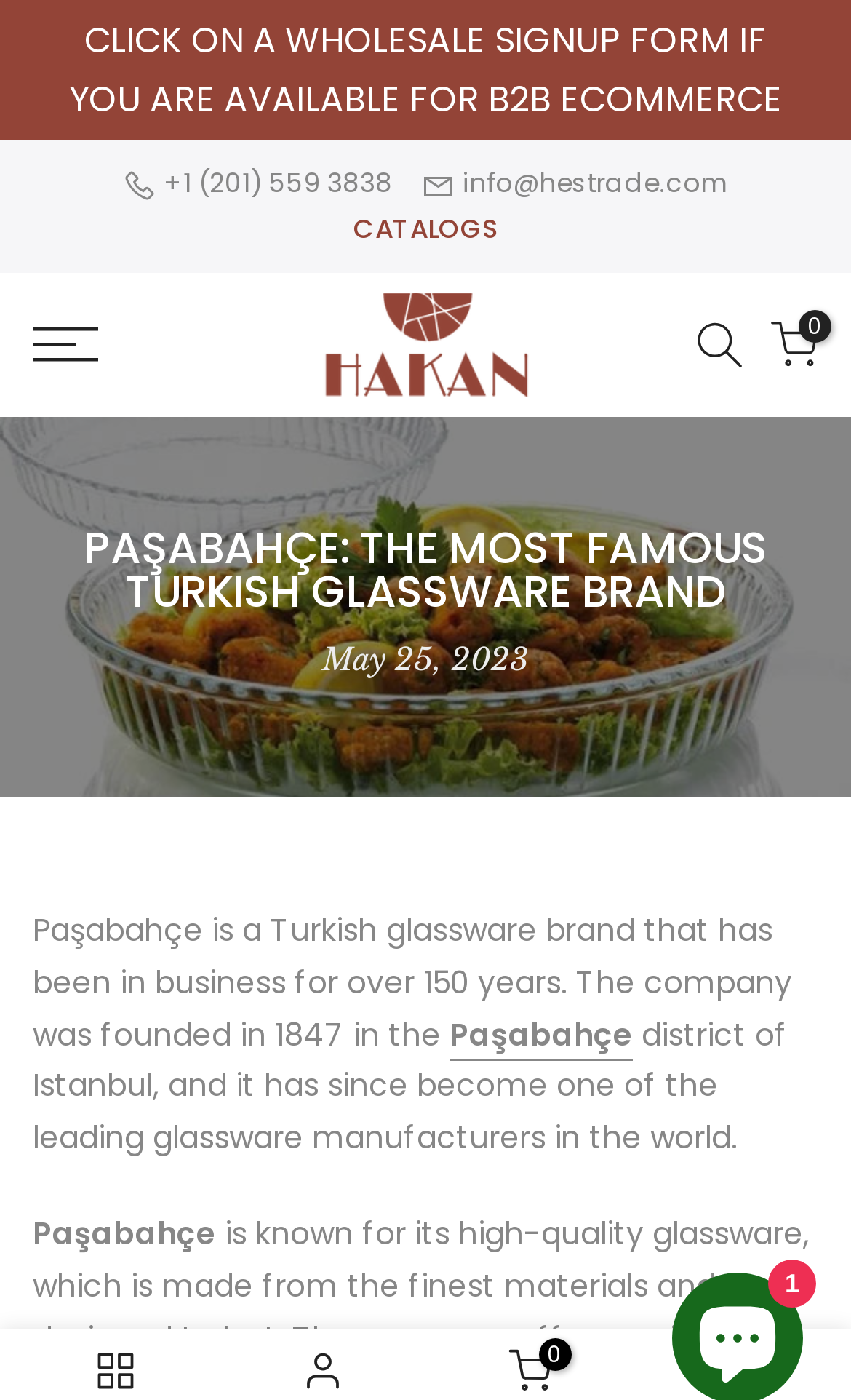For the following element description, predict the bounding box coordinates in the format (top-left x, top-left y, bottom-right x, bottom-right y). All values should be floating point numbers between 0 and 1. Description: +1 (201) 559 3838

[0.144, 0.118, 0.469, 0.144]